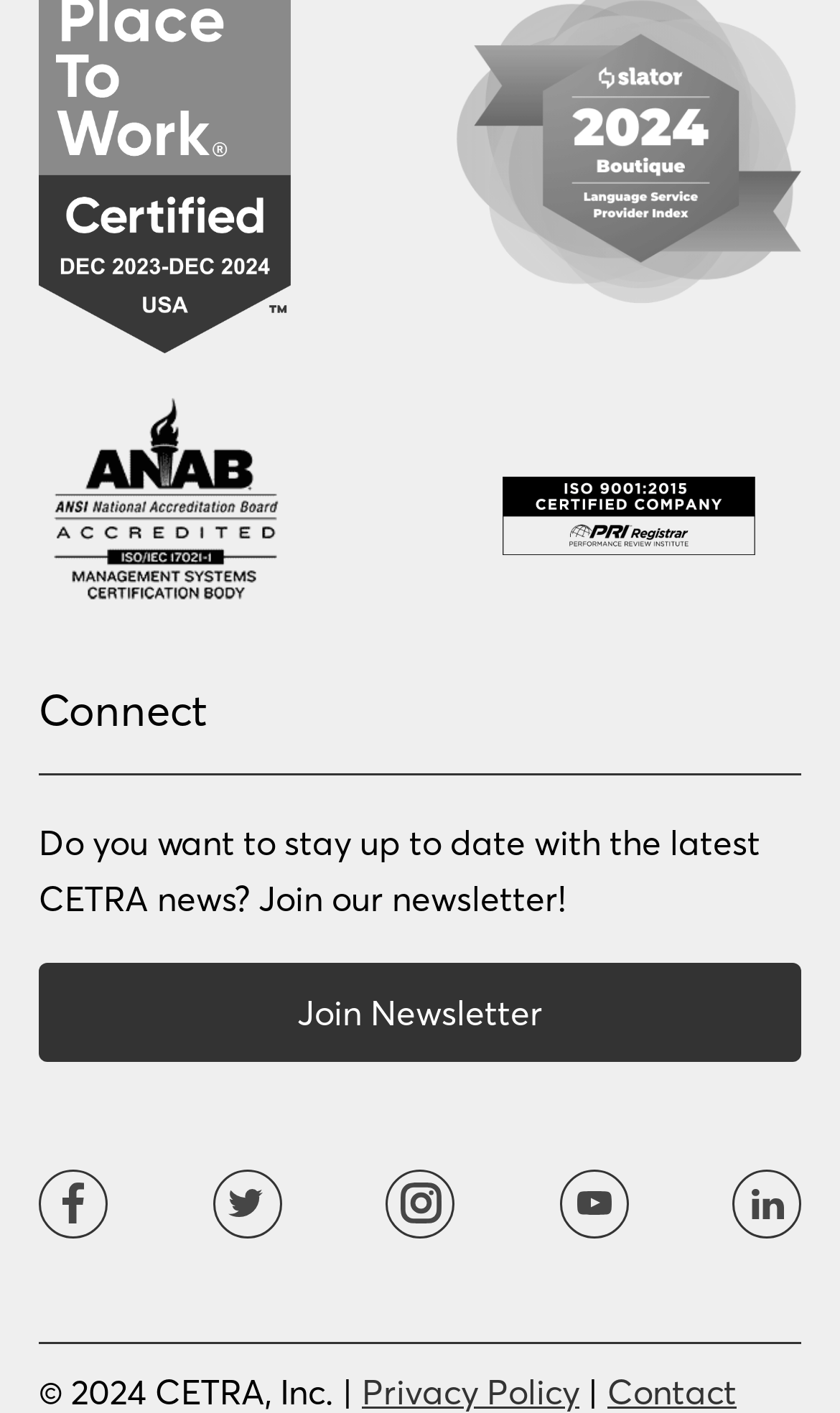Could you locate the bounding box coordinates for the section that should be clicked to accomplish this task: "View the Privacy Policy".

[0.431, 0.968, 0.69, 1.0]